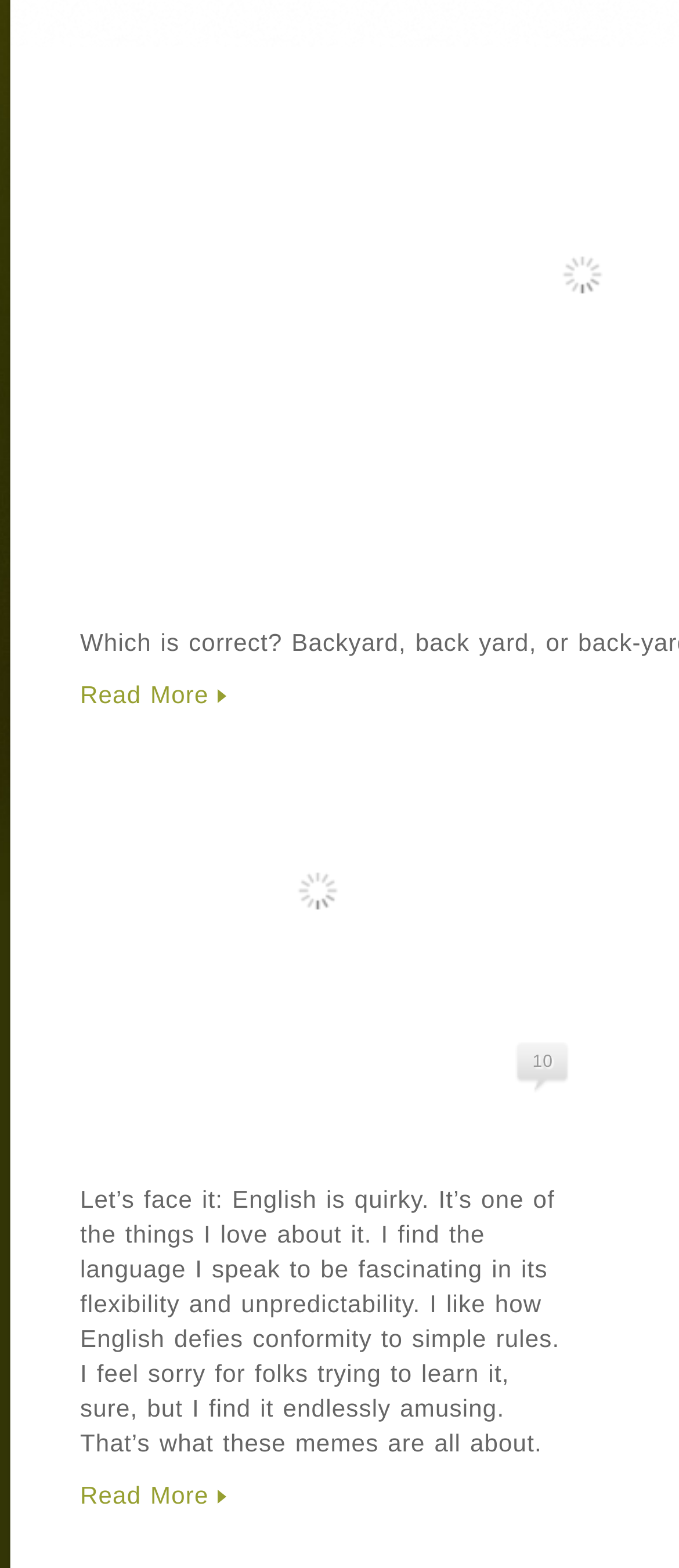Find the bounding box coordinates for the HTML element specified by: "Embrace The Present".

None